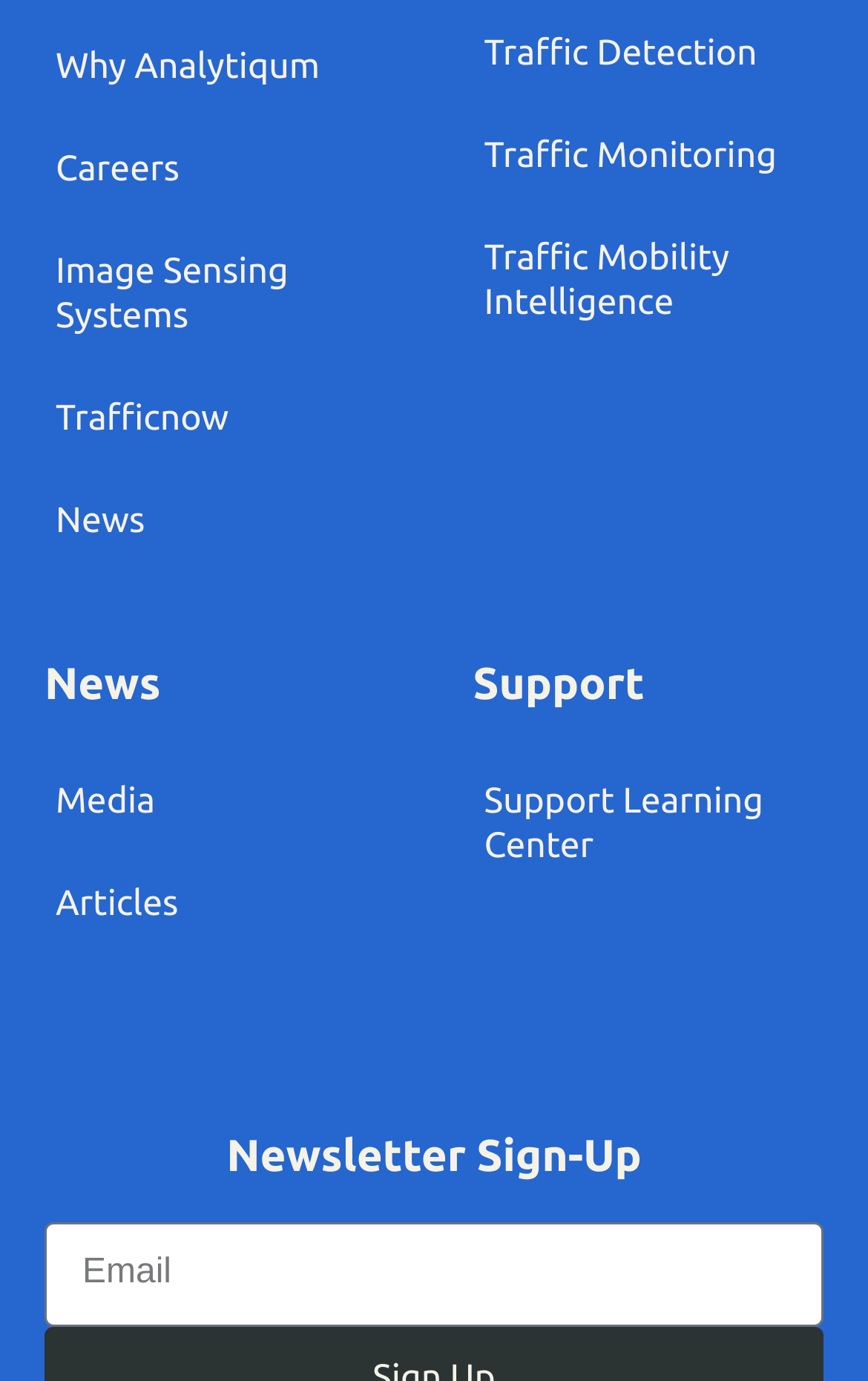Respond to the following query with just one word or a short phrase: 
What is the purpose of the textbox at the bottom?

Newsletter Sign-Up